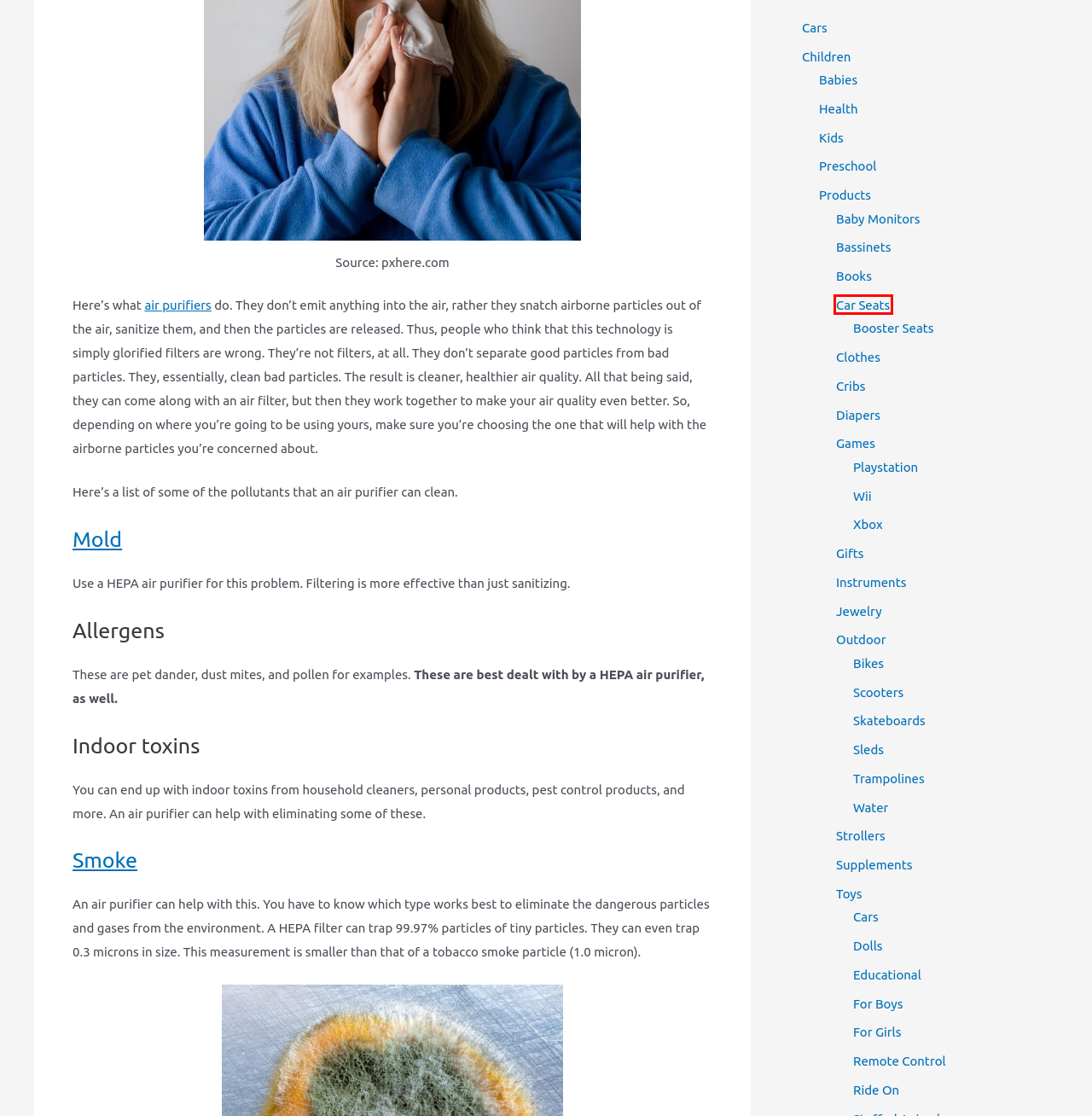You have been given a screenshot of a webpage, where a red bounding box surrounds a UI element. Identify the best matching webpage description for the page that loads after the element in the bounding box is clicked. Options include:
A. Car Seats Archives - Family Hype -
B. Jewelry Archives - Family Hype -
C. Kids Archives - Family Hype -
D. Clothes Archives - Family Hype -
E. Ride On Archives - Family Hype -
F. Supplements Archives - Family Hype -
G. Babies Archives - Family Hype -
H. Bassinets Archives - Family Hype -

A